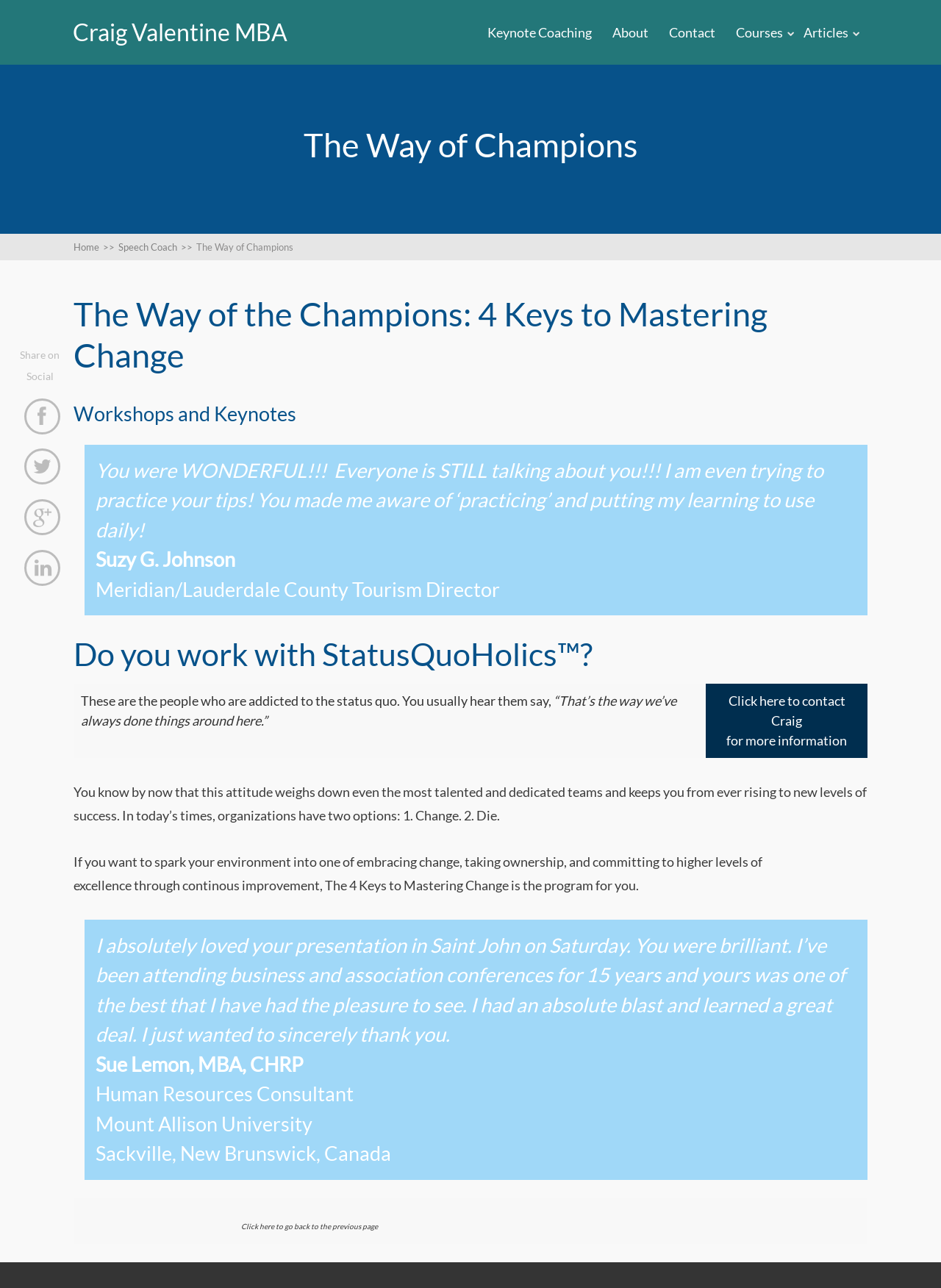Give a detailed account of the webpage.

The webpage is about Craig Valentine, a motivational speaker and coach, and his program "The Way of the Champions: 4 Keys to Mastering Change". The page is divided into several sections. At the top, there is a navigation menu with links to "Keynote Coaching", "About", "Contact", "Courses", and "Articles". Below the menu, there is a heading "The Way of Champions" followed by a subheading "Workshops and Keynotes".

The main content of the page is divided into three sections. The first section features a testimonial from Suzy G. Johnson, Meridian/Lauderdale County Tourism Director, praising Craig's workshop. The testimonial is displayed in a blockquote format with a heading "You were WONDERFUL!!!". Below the testimonial, there is a heading "Do you work with StatusQuoHolics?" followed by a brief description of who StatusQuoHolics are and a call-to-action to contact Craig for more information.

The second section explains the importance of embracing change and the benefits of Craig's program "The 4 Keys to Mastering Change". The text is divided into two paragraphs, with the first paragraph highlighting the negative impact of resisting change and the second paragraph promoting Craig's program as a solution.

The third section features another testimonial from Sue Lemon, MBA, CHRP, Human Resources Consultant at Mount Allison University, praising Craig's presentation. The testimonial is displayed in a blockquote format with a heading "I absolutely loved your presentation in". At the bottom of the page, there is a layout table with a single row and two columns. The first column contains an image, and the second column has a link to go back to the previous page. Additionally, there are social media sharing links at the bottom left corner of the page.